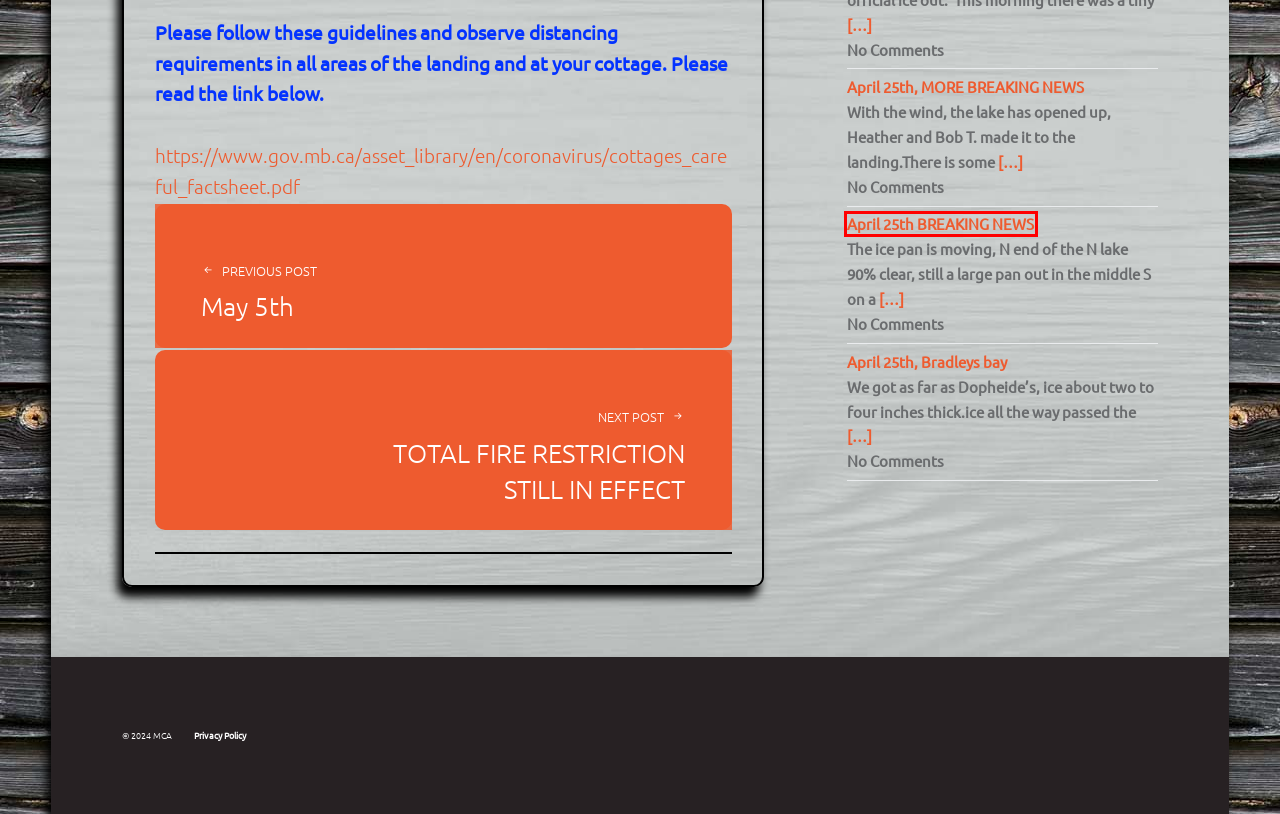You have been given a screenshot of a webpage with a red bounding box around a UI element. Select the most appropriate webpage description for the new webpage that appears after clicking the element within the red bounding box. The choices are:
A. April 25th, Bradleys bay – Malachi
B. April 25th, MORE BREAKING NEWS – Malachi
C. Outdoor Fires – Malachi
D. Environment – Malachi
E. Medical Emergency – Malachi
F. April 25th  BREAKING NEWS – Malachi
G. April 26th,  Official Ice Out – Malachi
H. Privacy Policy – Malachi

F